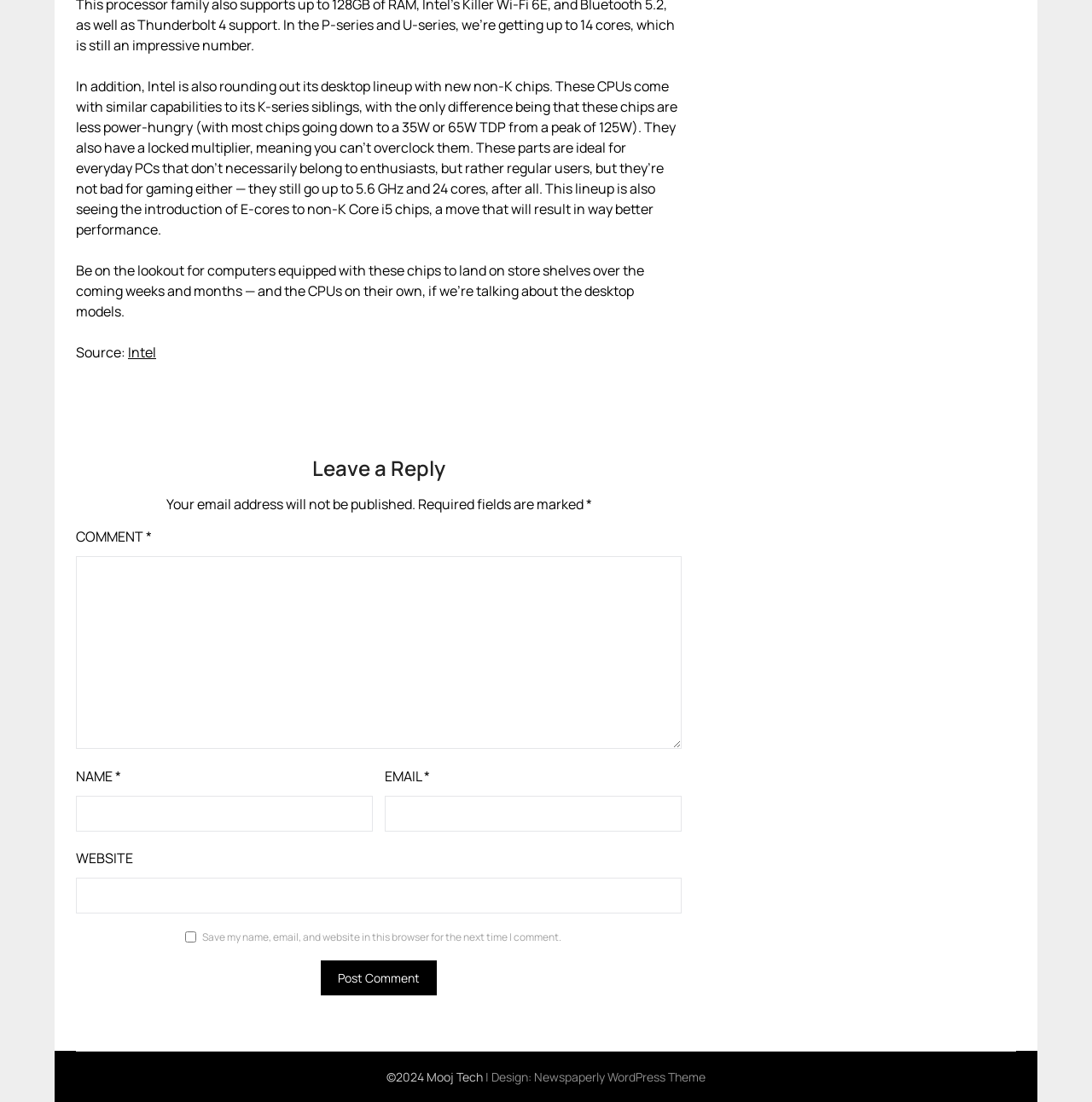What is required to post a comment?
Please craft a detailed and exhaustive response to the question.

The webpage has a comment section that requires users to fill in their name, email, and comment, with an option to save their information for future comments.